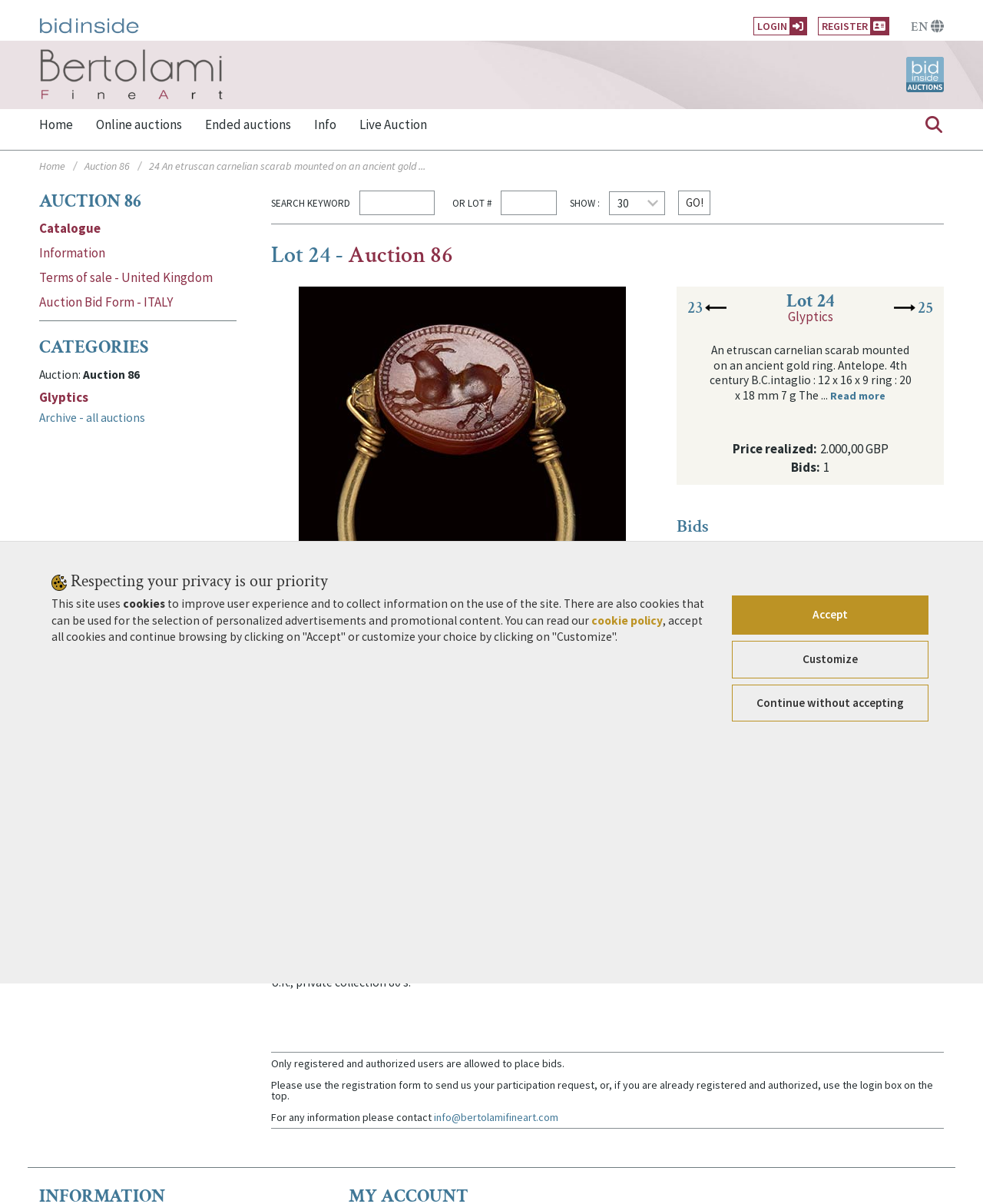What is the price realized for the current lot?
Based on the image, answer the question with a single word or brief phrase.

2,000.00 GBP